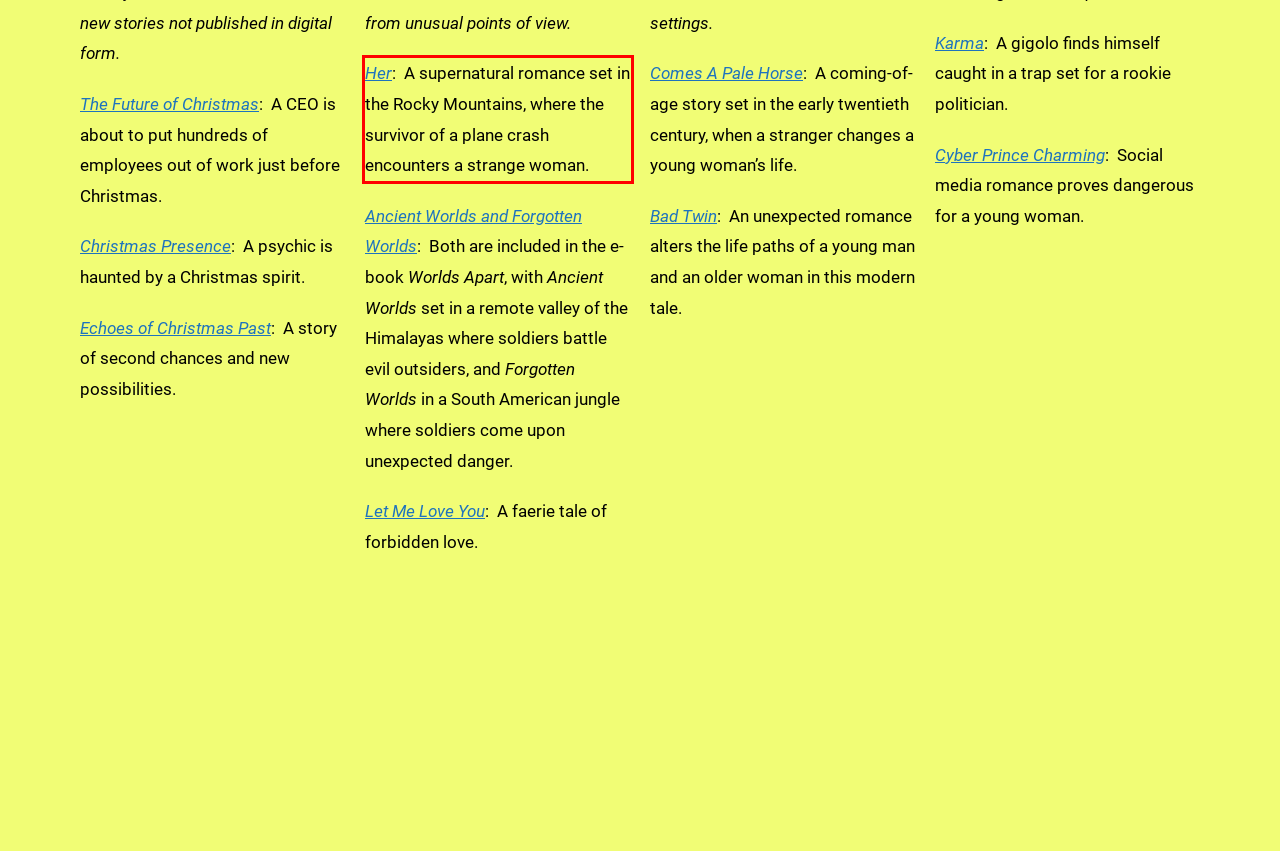Given a webpage screenshot, identify the text inside the red bounding box using OCR and extract it.

Her: A supernatural romance set in the Rocky Mountains, where the survivor of a plane crash encounters a strange woman.